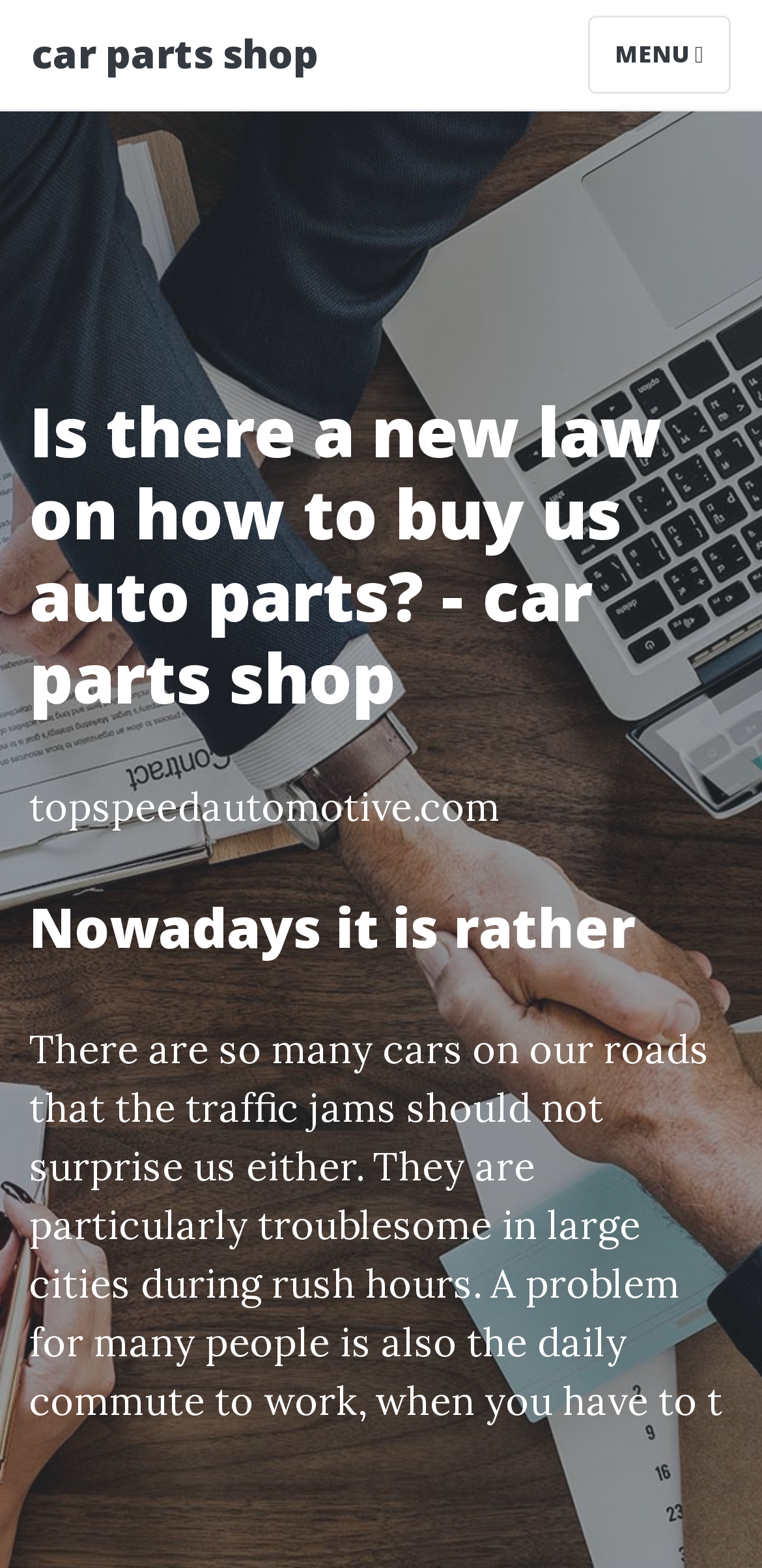Identify the bounding box for the element characterized by the following description: "Menu".

[0.771, 0.01, 0.959, 0.06]